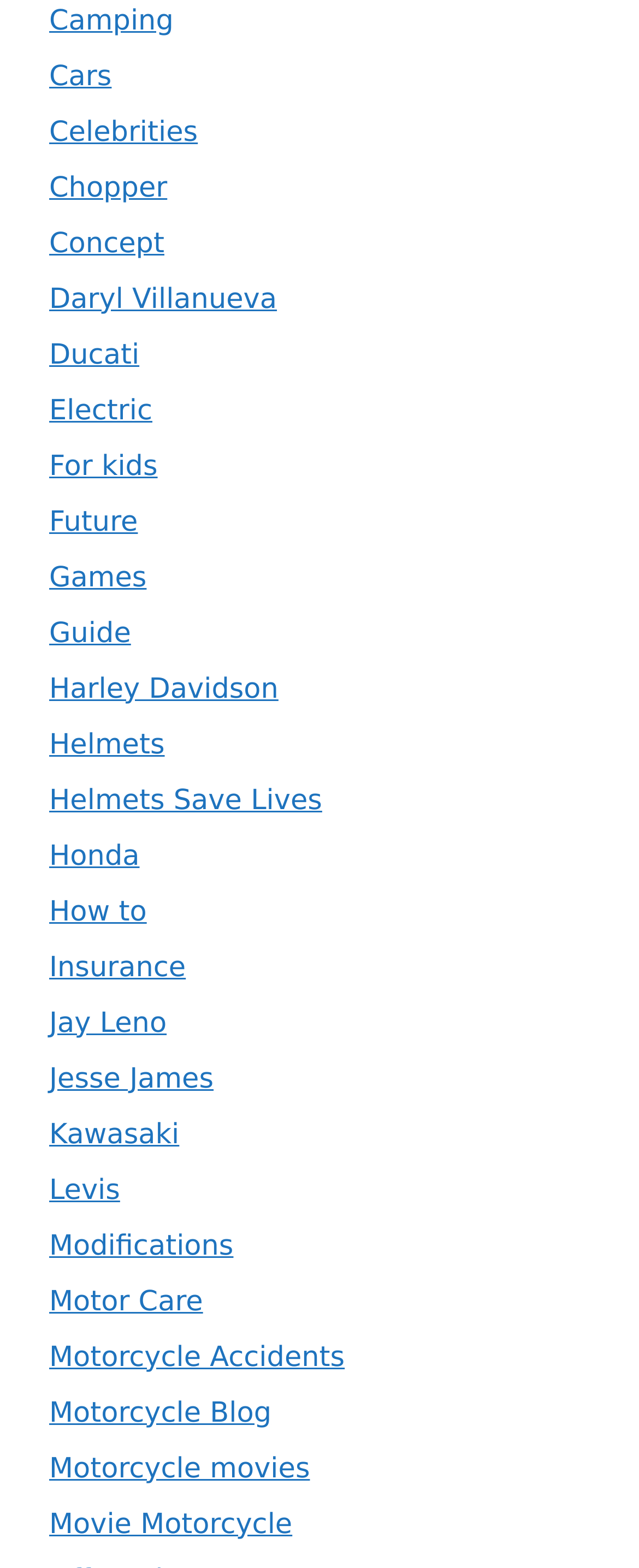Please identify the bounding box coordinates of the element's region that I should click in order to complete the following instruction: "Learn about 'Motor Care'". The bounding box coordinates consist of four float numbers between 0 and 1, i.e., [left, top, right, bottom].

[0.077, 0.82, 0.318, 0.84]